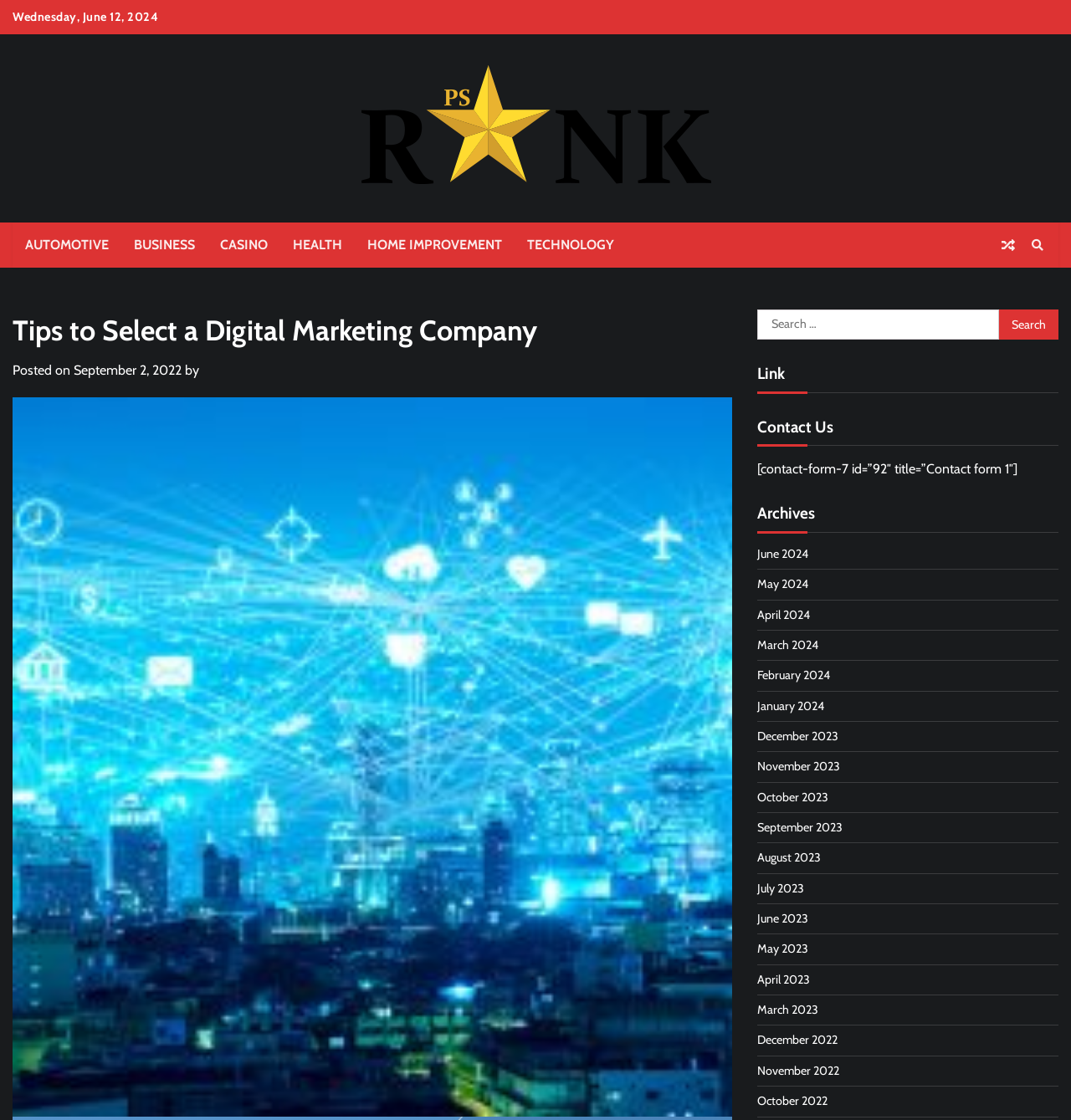What is the title of the main content section?
Your answer should be a single word or phrase derived from the screenshot.

Tips to Select a Digital Marketing Company